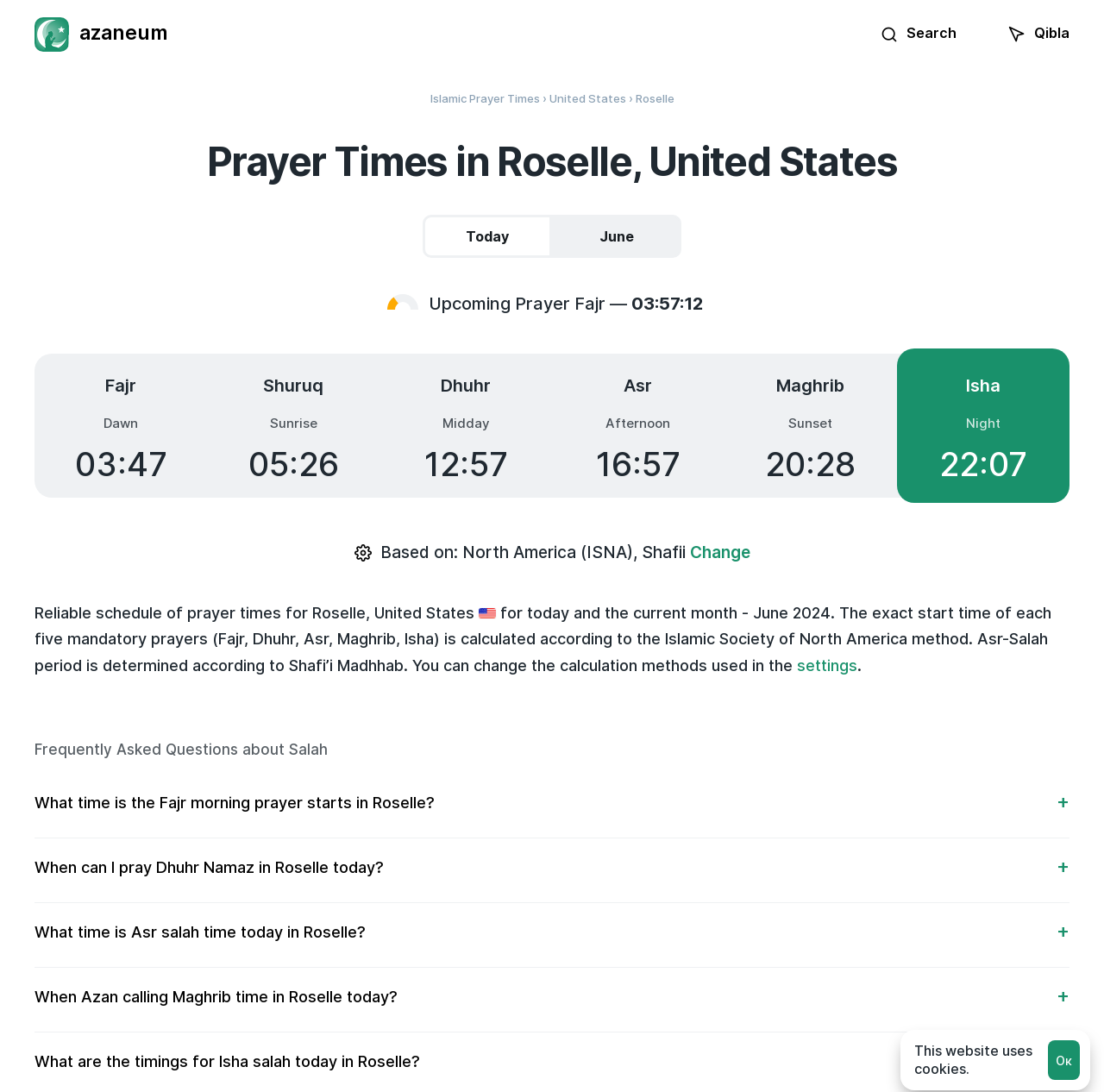Determine the bounding box coordinates of the clickable element to complete this instruction: "View prayer times for June". Provide the coordinates in the format of four float numbers between 0 and 1, [left, top, right, bottom].

[0.5, 0.197, 0.617, 0.236]